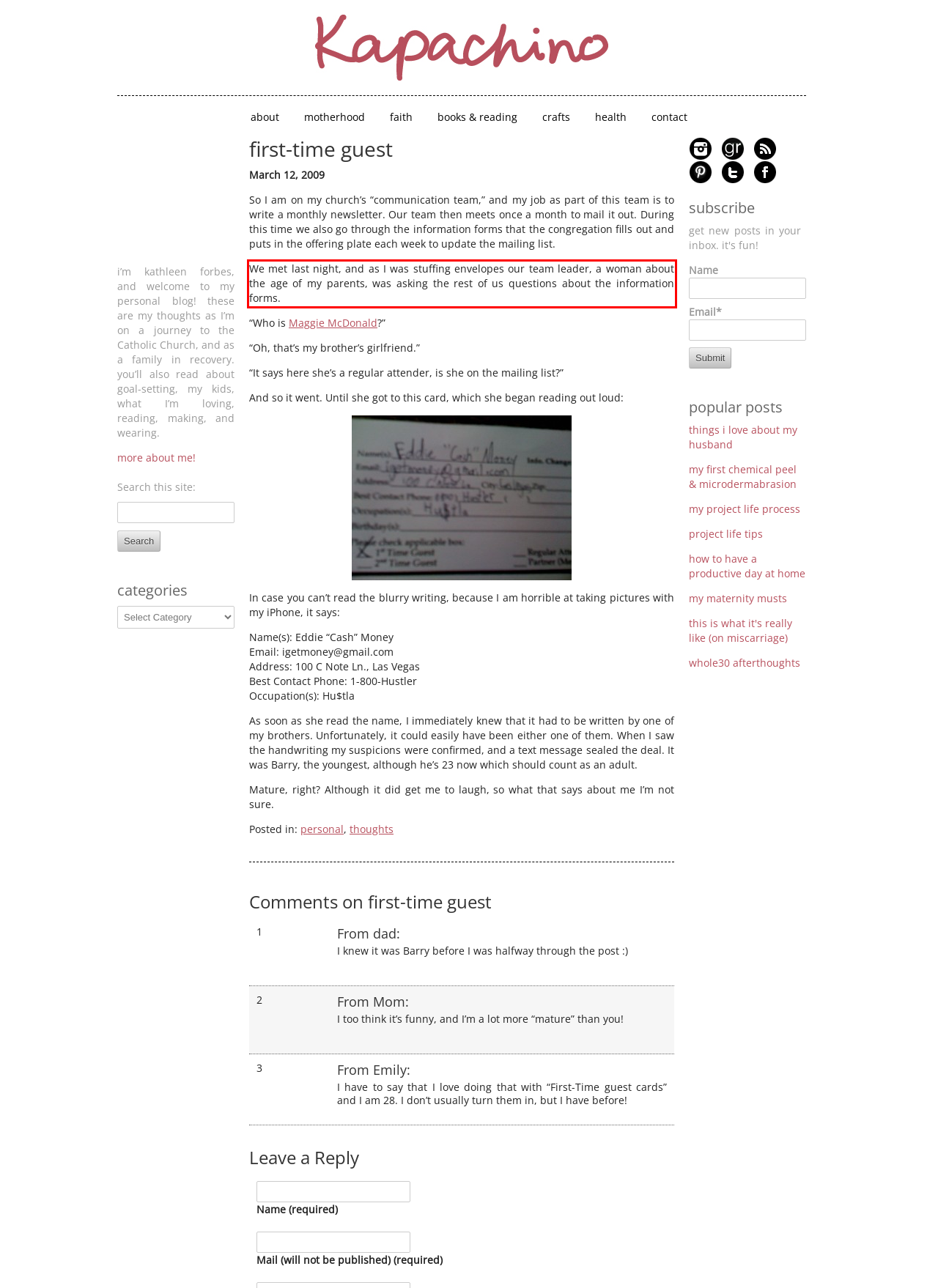Examine the screenshot of the webpage, locate the red bounding box, and perform OCR to extract the text contained within it.

We met last night, and as I was stuffing envelopes our team leader, a woman about the age of my parents, was asking the rest of us questions about the information forms.